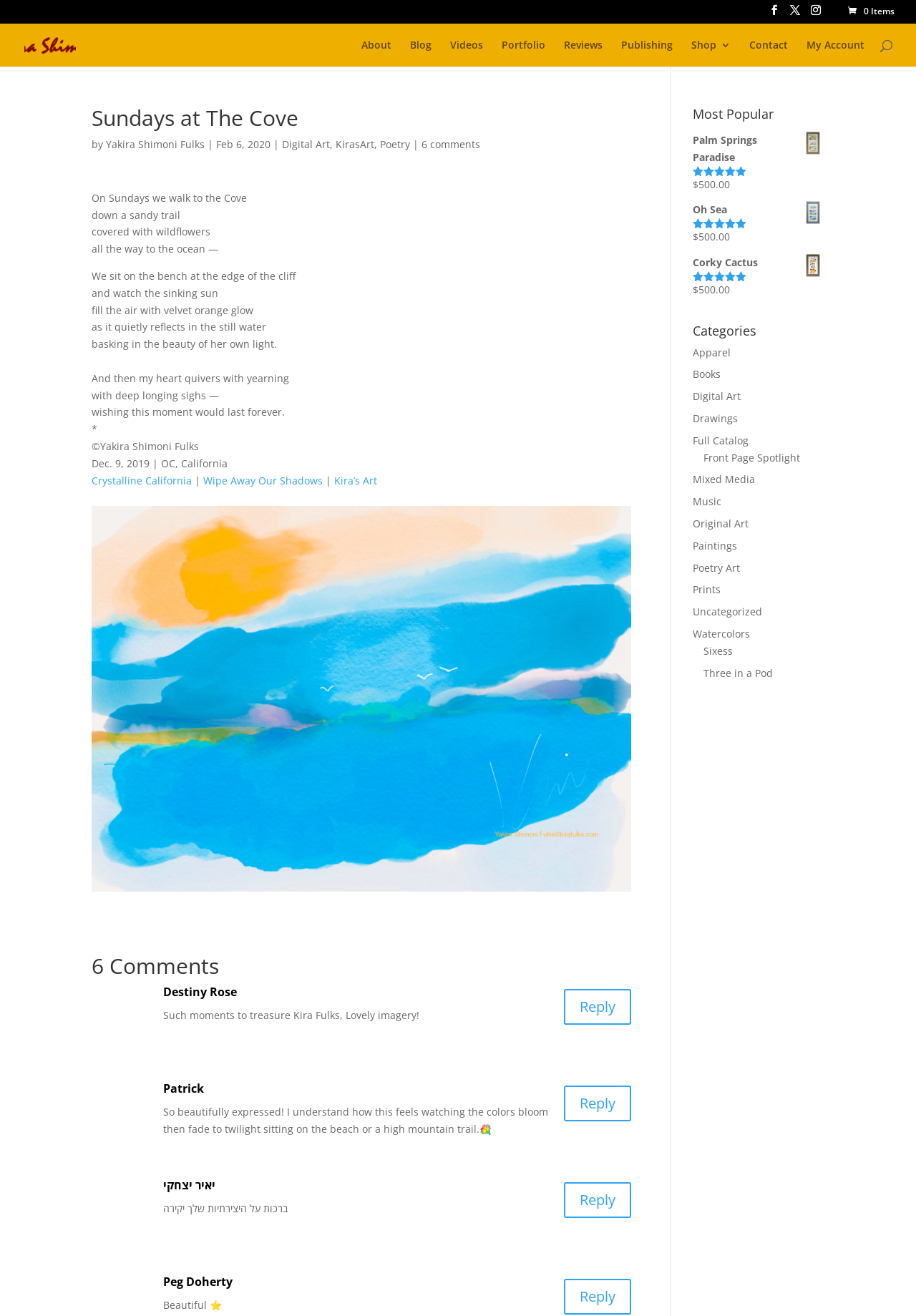Determine the bounding box coordinates for the element that should be clicked to follow this instruction: "Read the 'Sundays at The Cove' article". The coordinates should be given as four float numbers between 0 and 1, in the format [left, top, right, bottom].

[0.1, 0.082, 0.689, 0.103]